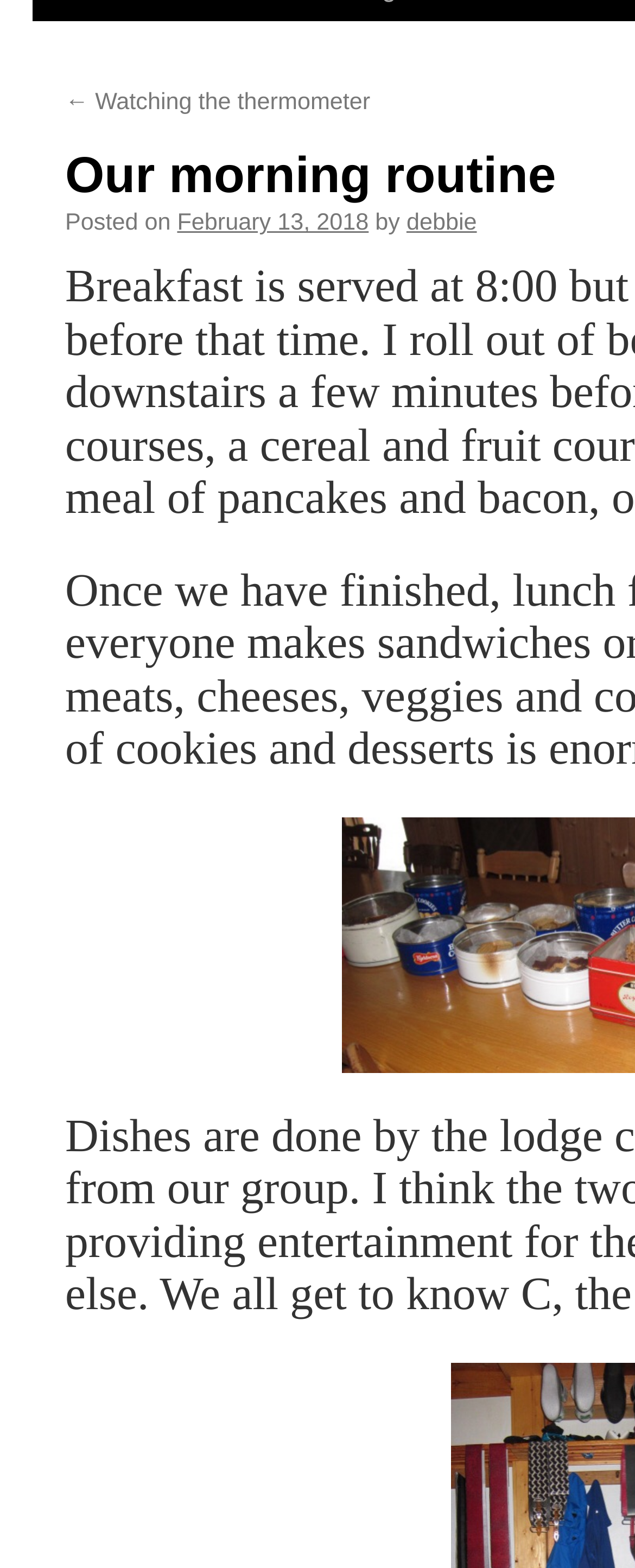Identify the bounding box coordinates for the UI element described by the following text: "February 13, 2018". Provide the coordinates as four float numbers between 0 and 1, in the format [left, top, right, bottom].

[0.279, 0.174, 0.581, 0.19]